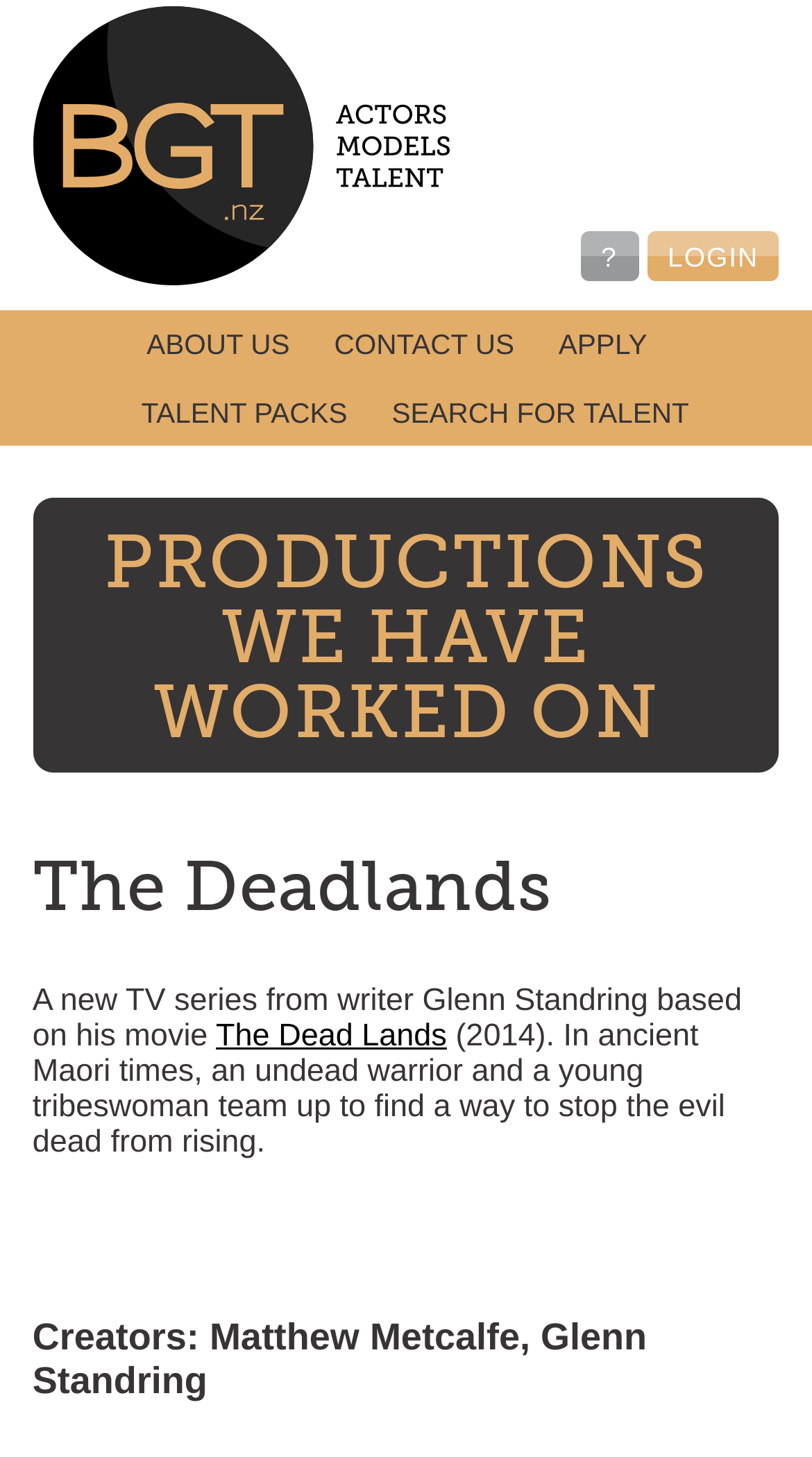Give a detailed explanation of the elements present on the webpage.

This webpage appears to be a talent agency website, specifically BGT New Zealand, which provides talent to productions shot in New Zealand. 

At the top left, there is a link "background talent xtras for film, tv and more" accompanied by an image. On the top right, there are three links: '?', 'LOGIN', and a few more links below them, including 'ABOUT US', 'CONTACT US', 'APPLY', and 'TALENT PACKS'. 

Below these links, there is a section titled "PRODUCTIONS WE HAVE WORKED ON" with a link to the same title. This section is followed by a heading "The Deadlands" and a brief description of a TV series with the same title. There is also a link to "The Dead Lands" and a longer summary of the TV series. 

Further down, there is a section with two headings, one empty and the other listing the creators of the TV series, Matthew Metcalfe and Glenn Standring, both of which are links.